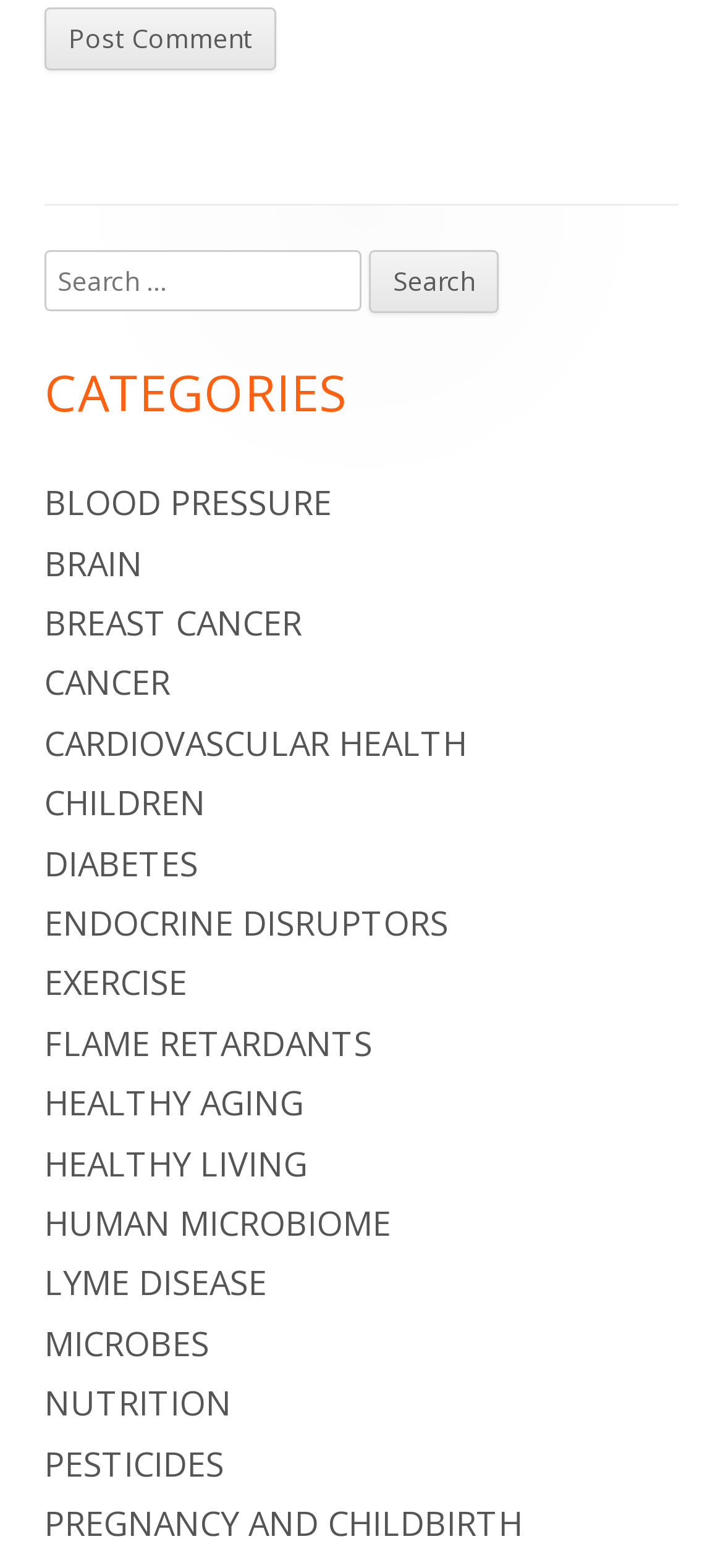Please provide a brief answer to the following inquiry using a single word or phrase:
What categories are listed on the webpage?

Health-related categories